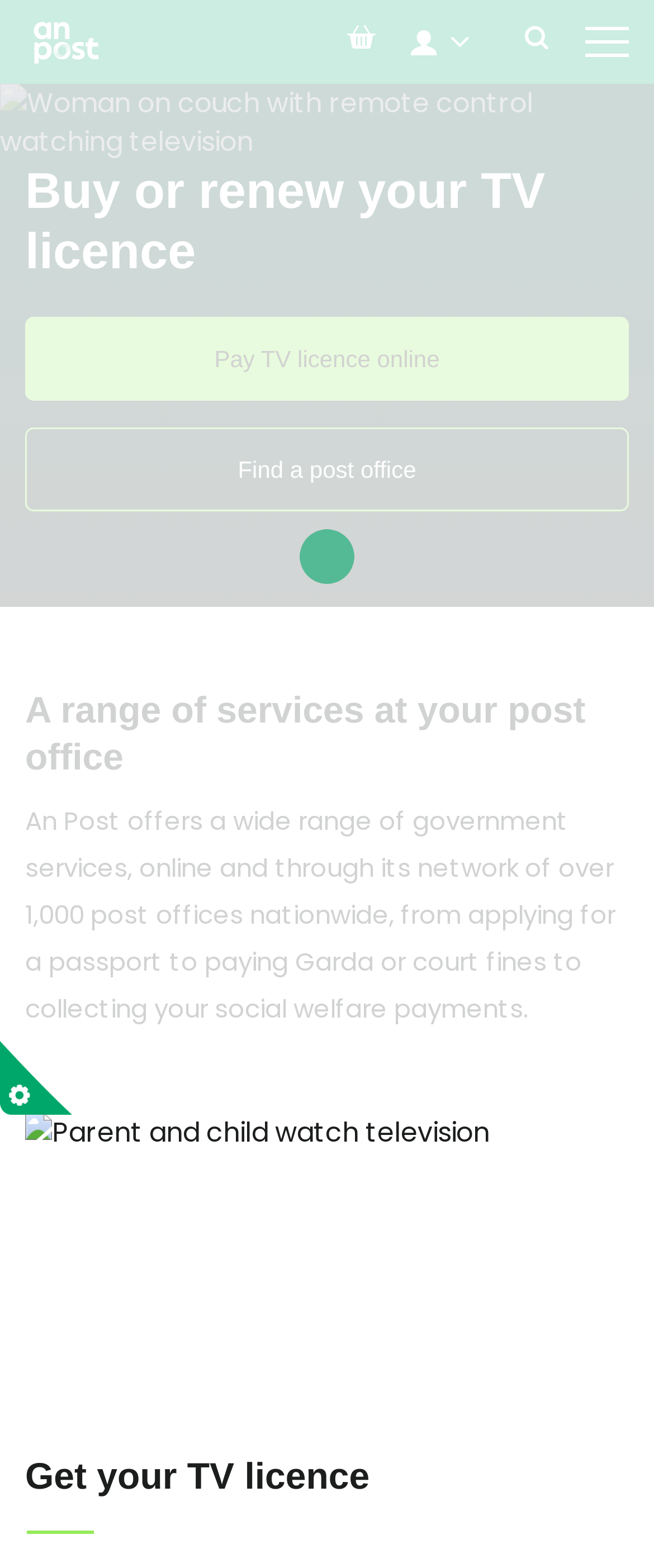Can you provide the bounding box coordinates for the element that should be clicked to implement the instruction: "View the image of Bridge Remains"?

None